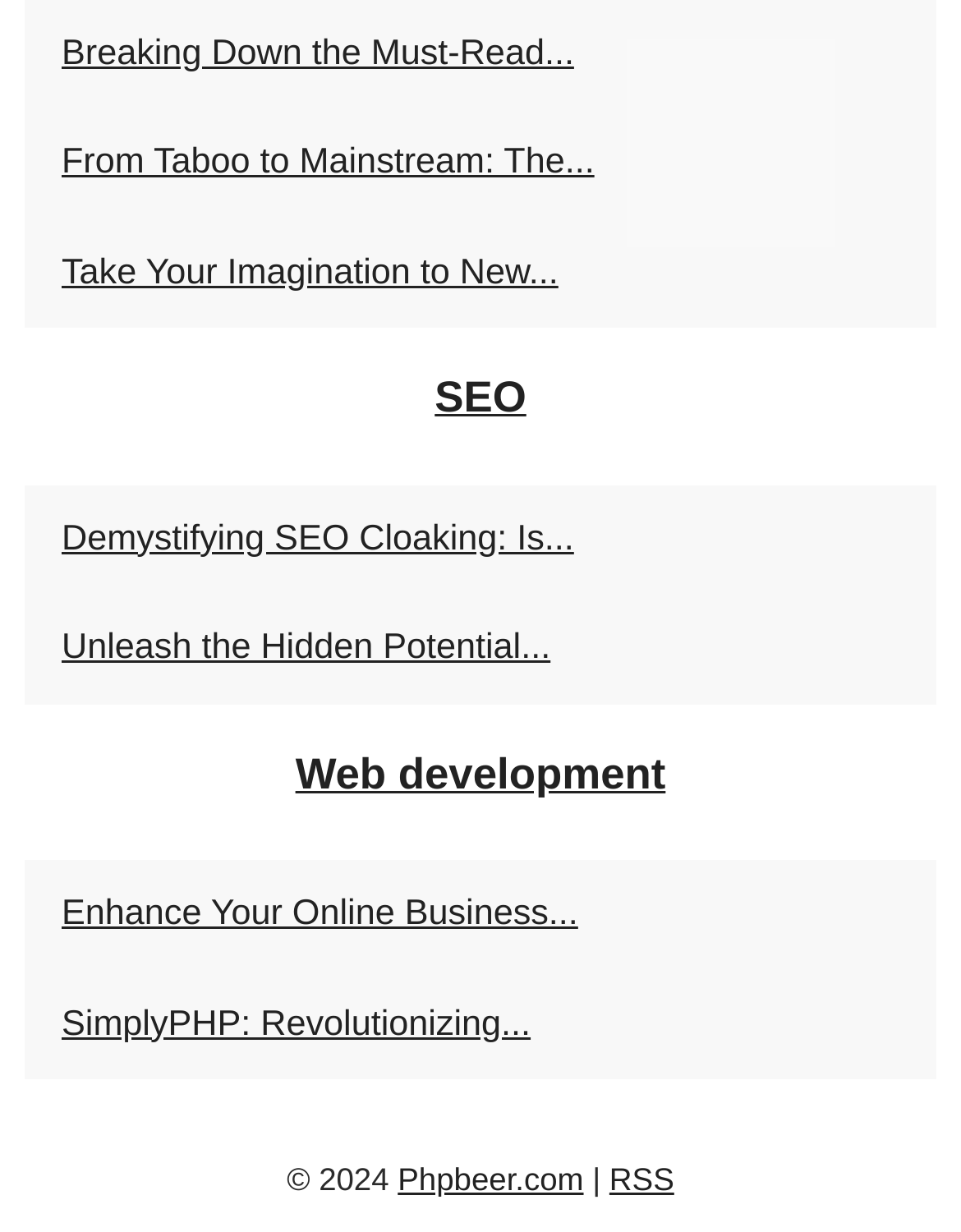Answer the question with a single word or phrase: 
What is the purpose of the link 'Phpbeer.com'?

Website link